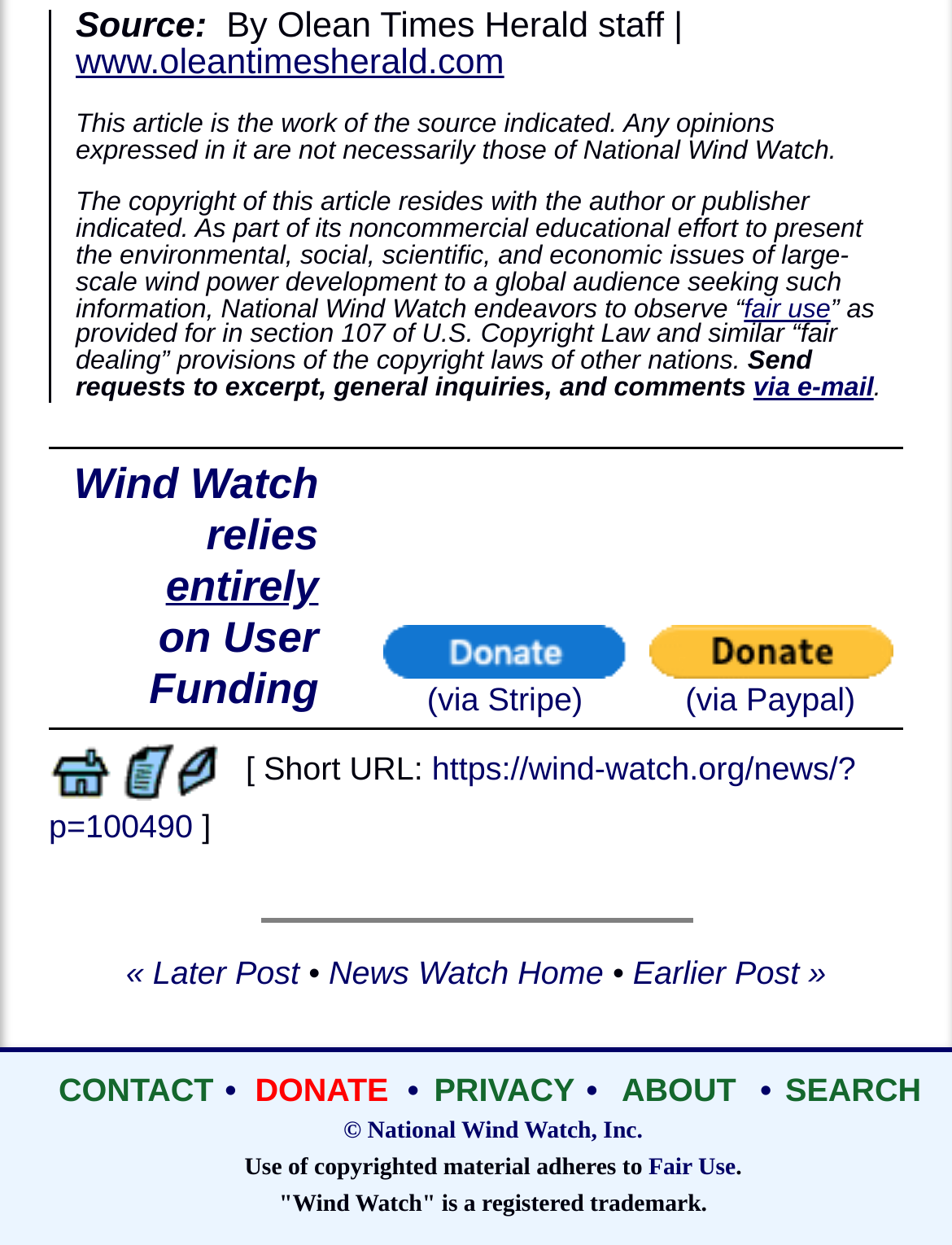Identify the bounding box coordinates of the element that should be clicked to fulfill this task: "Email the story". The coordinates should be provided as four float numbers between 0 and 1, i.e., [left, top, right, bottom].

[0.184, 0.603, 0.23, 0.632]